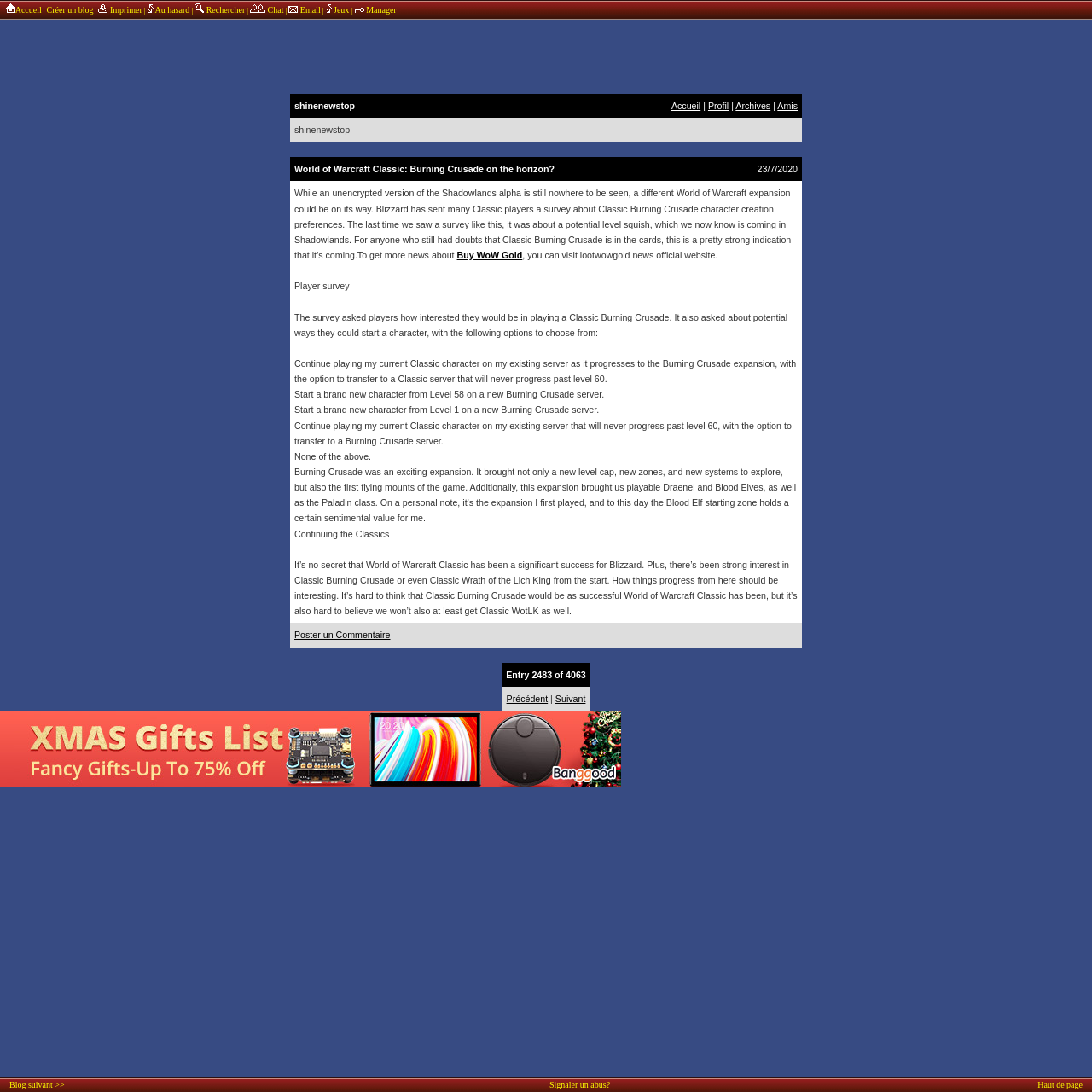What is the date of the article? Observe the screenshot and provide a one-word or short phrase answer.

23/7/2020